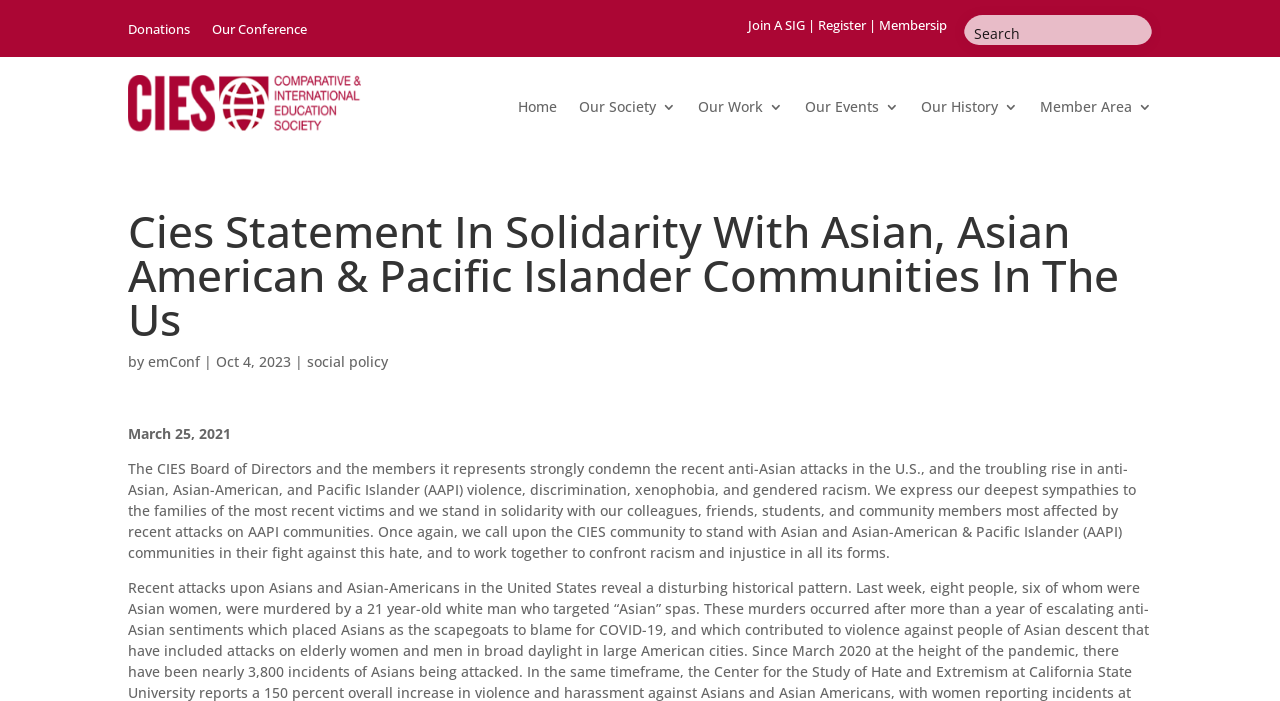Answer the following inquiry with a single word or phrase:
What is the navigation menu item after 'Our Society'?

Our Work